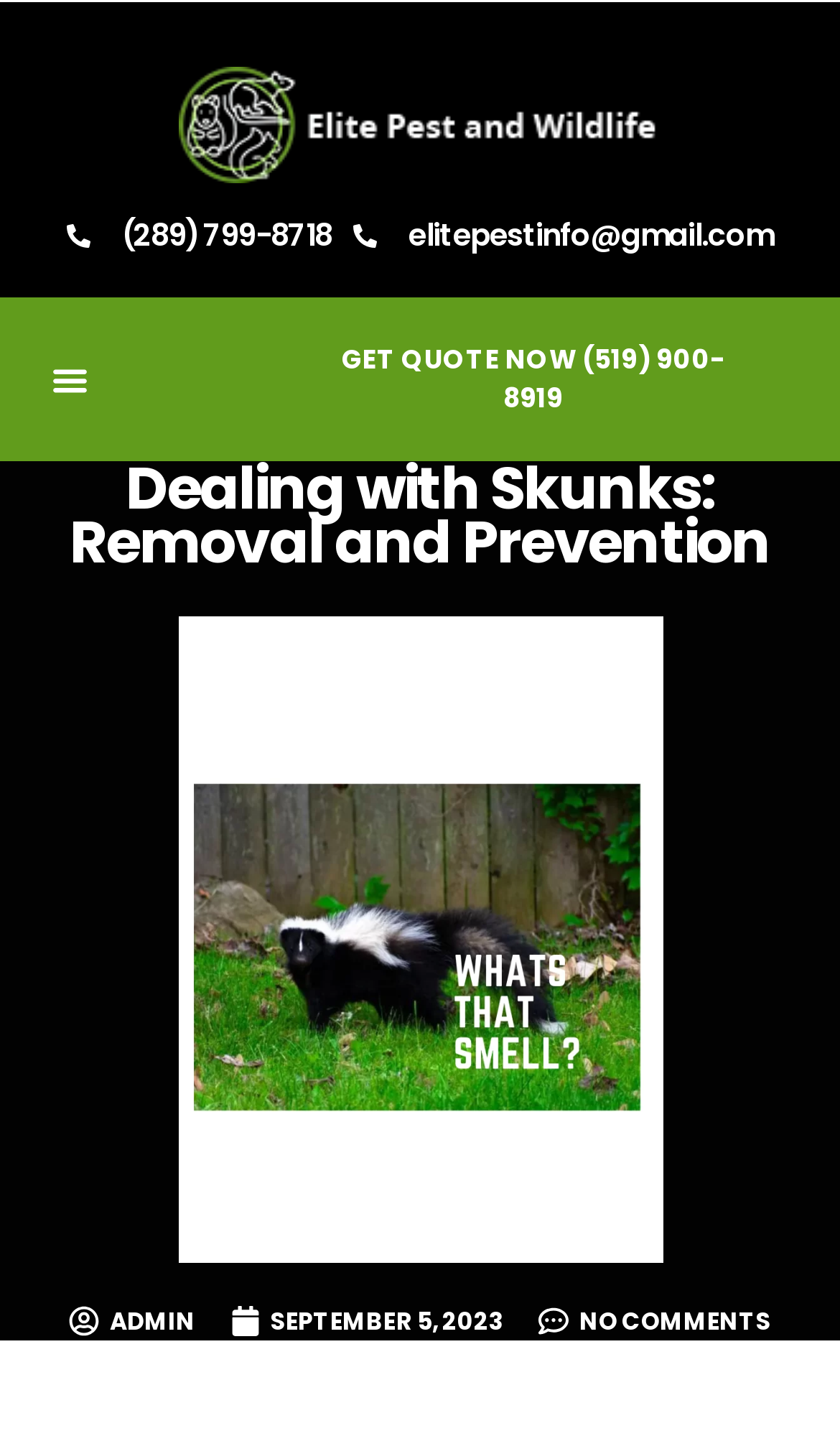Please specify the coordinates of the bounding box for the element that should be clicked to carry out this instruction: "get a quote now". The coordinates must be four float numbers between 0 and 1, formatted as [left, top, right, bottom].

[0.321, 0.207, 0.949, 0.321]